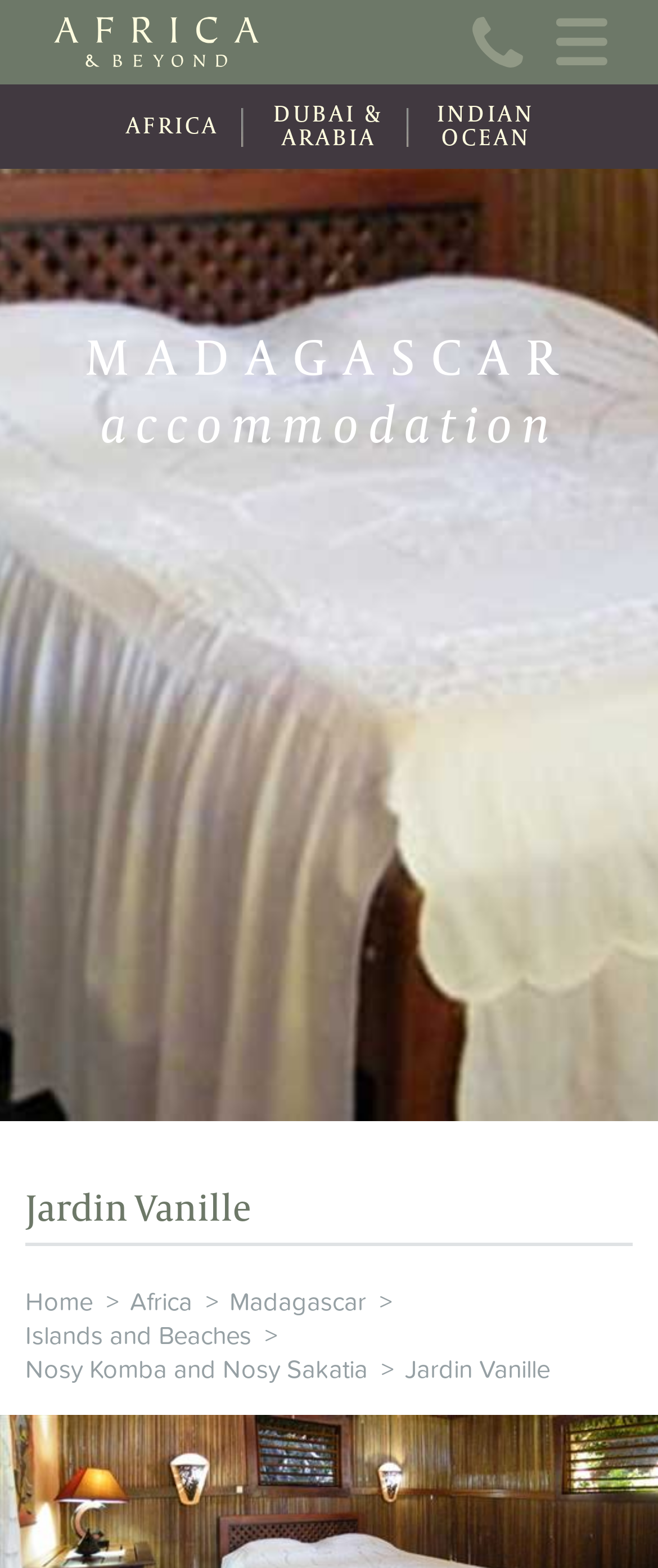Identify the bounding box coordinates of the region that should be clicked to execute the following instruction: "visit Jardin Vanille".

[0.038, 0.758, 0.962, 0.795]